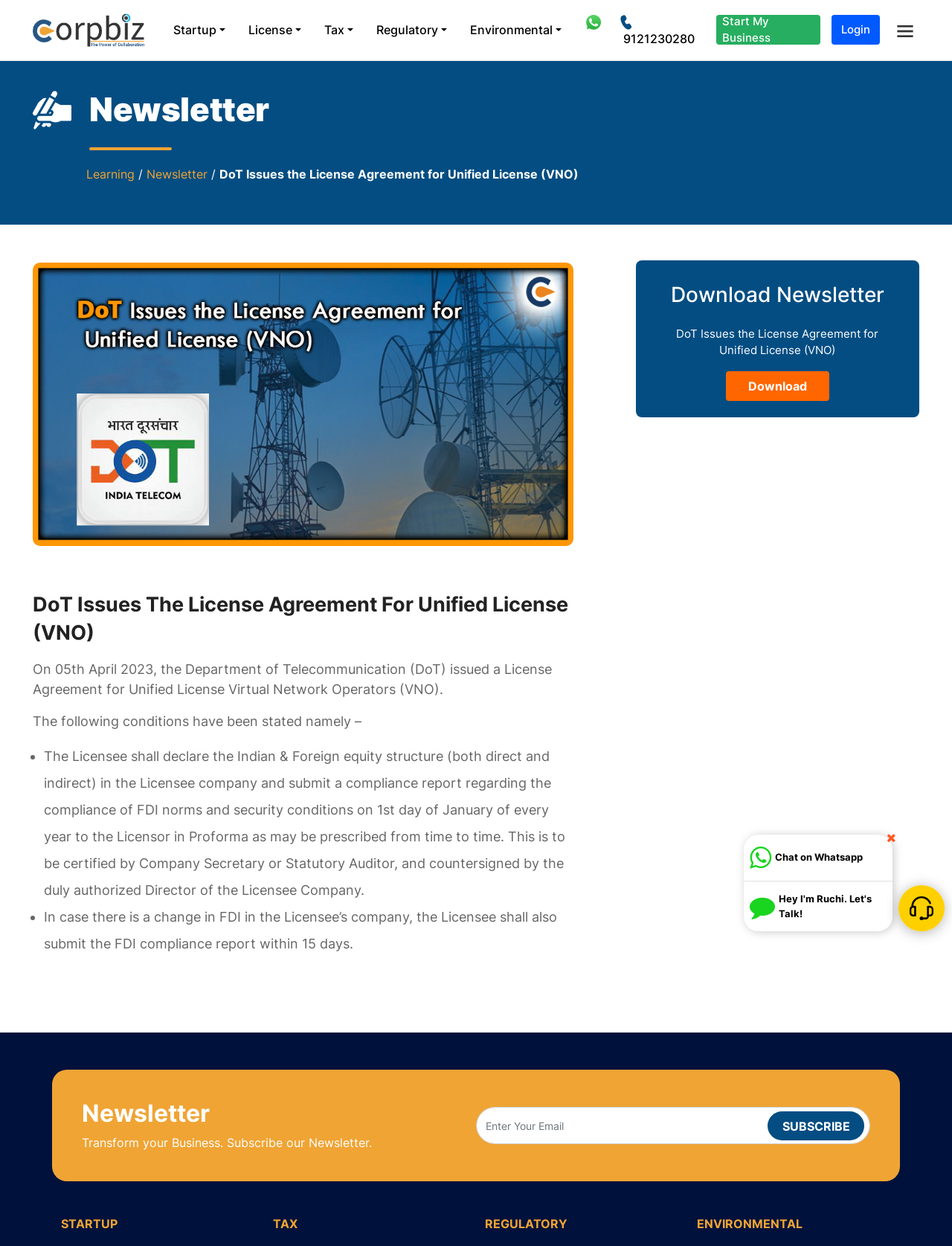Please study the image and answer the question comprehensively:
What is the purpose of the 'Start My Business' link?

The 'Start My Business' link is likely a call-to-action button that allows users to initiate the process of starting a business, possibly with the help of the services offered by the website.